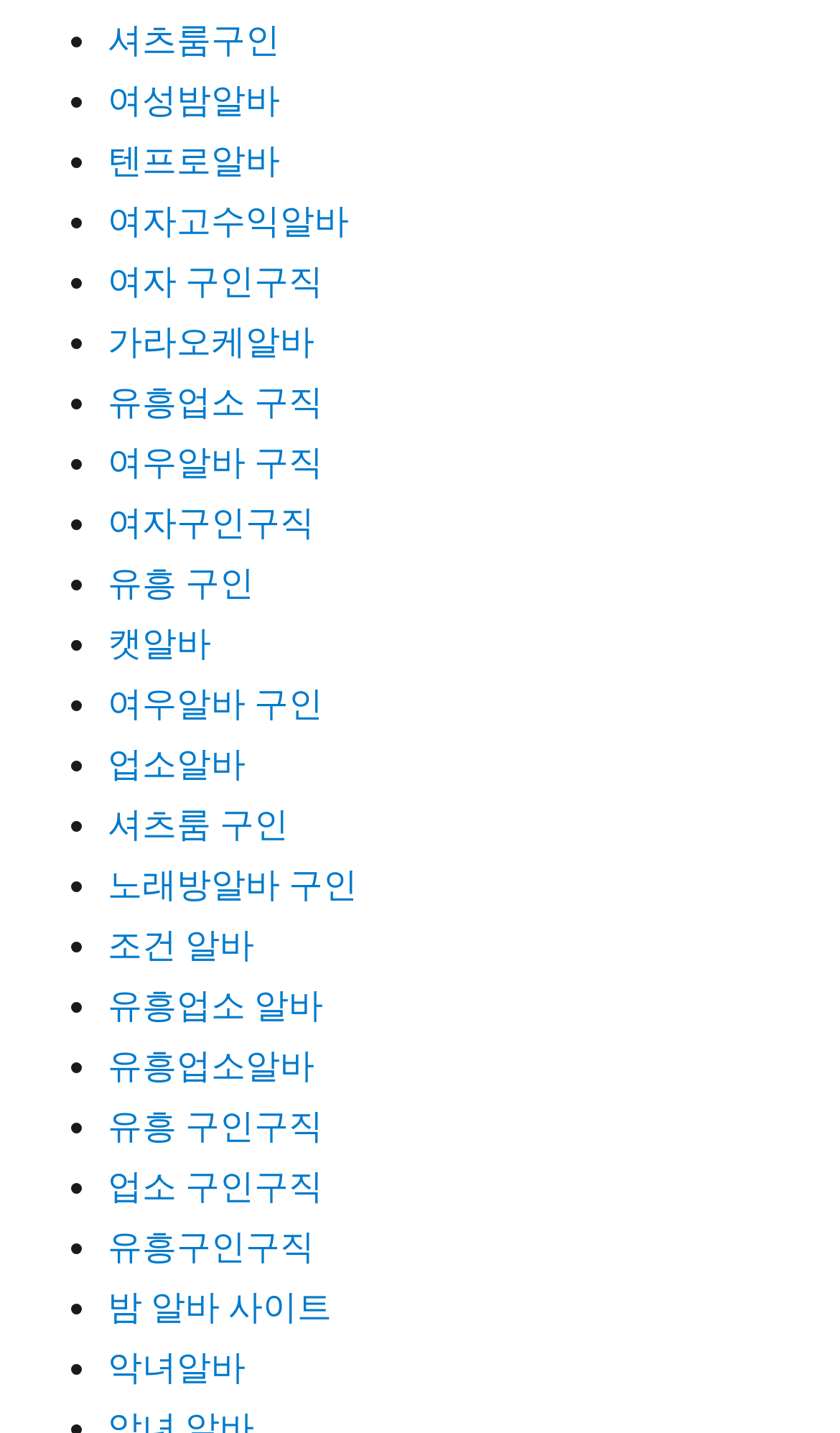Given the element description: "텐프로알바", predict the bounding box coordinates of the UI element it refers to, using four float numbers between 0 and 1, i.e., [left, top, right, bottom].

[0.128, 0.097, 0.333, 0.127]